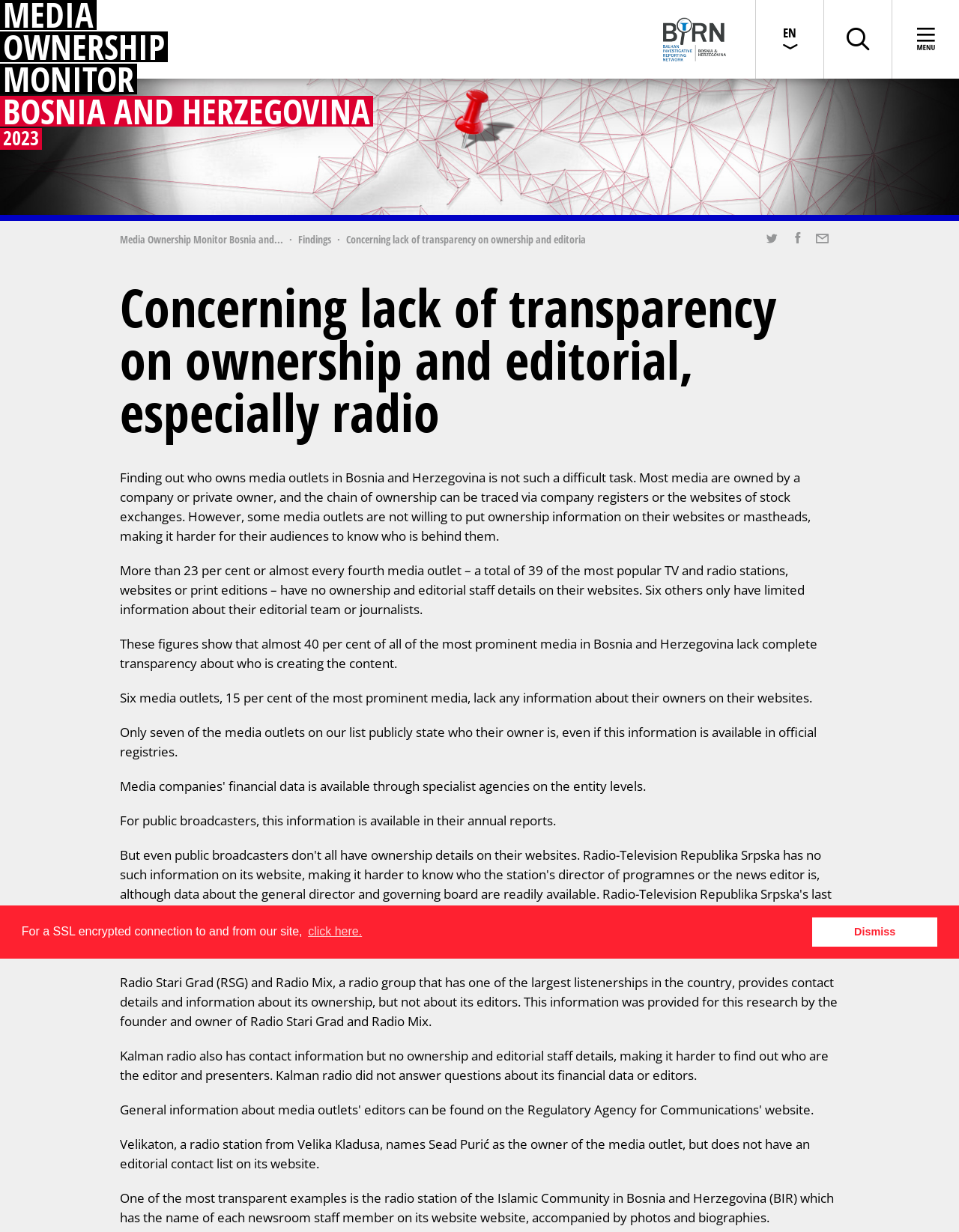How many media outlets publicly state their owner?
Please provide a detailed and comprehensive answer to the question.

According to the text, 'Only seven of the media outlets on our list publicly state who their owner is, even if this information is available in official registries.'